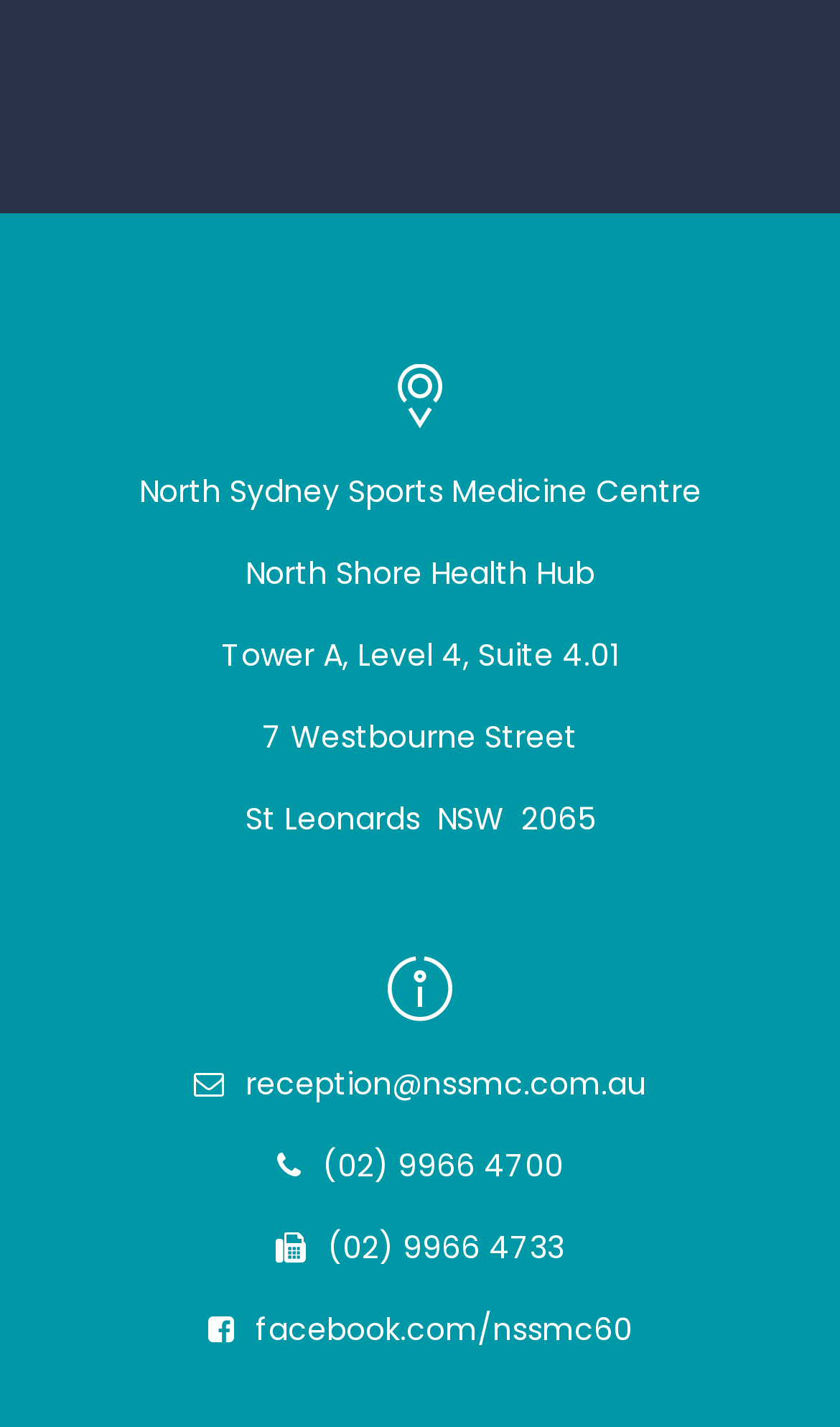What social media platform can be used to find the centre?
Please respond to the question with a detailed and thorough explanation.

The social media platform that can be used to find the centre is Facebook, which can be found at the bottom of the webpage with the link 'facebook.com/nssmc60'.